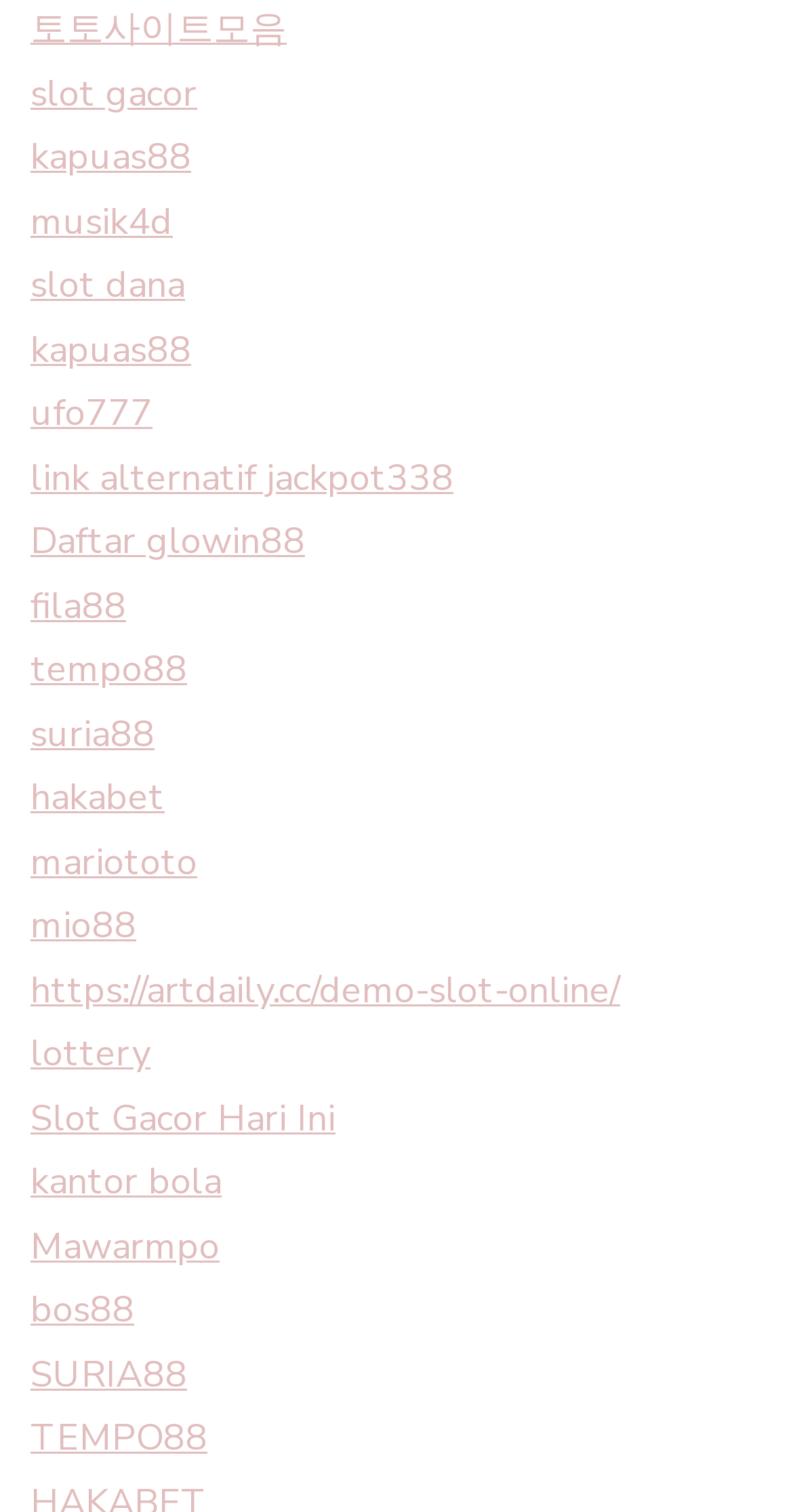Locate the bounding box coordinates of the area you need to click to fulfill this instruction: 'go to kapuas88'. The coordinates must be in the form of four float numbers ranging from 0 to 1: [left, top, right, bottom].

[0.038, 0.088, 0.241, 0.12]